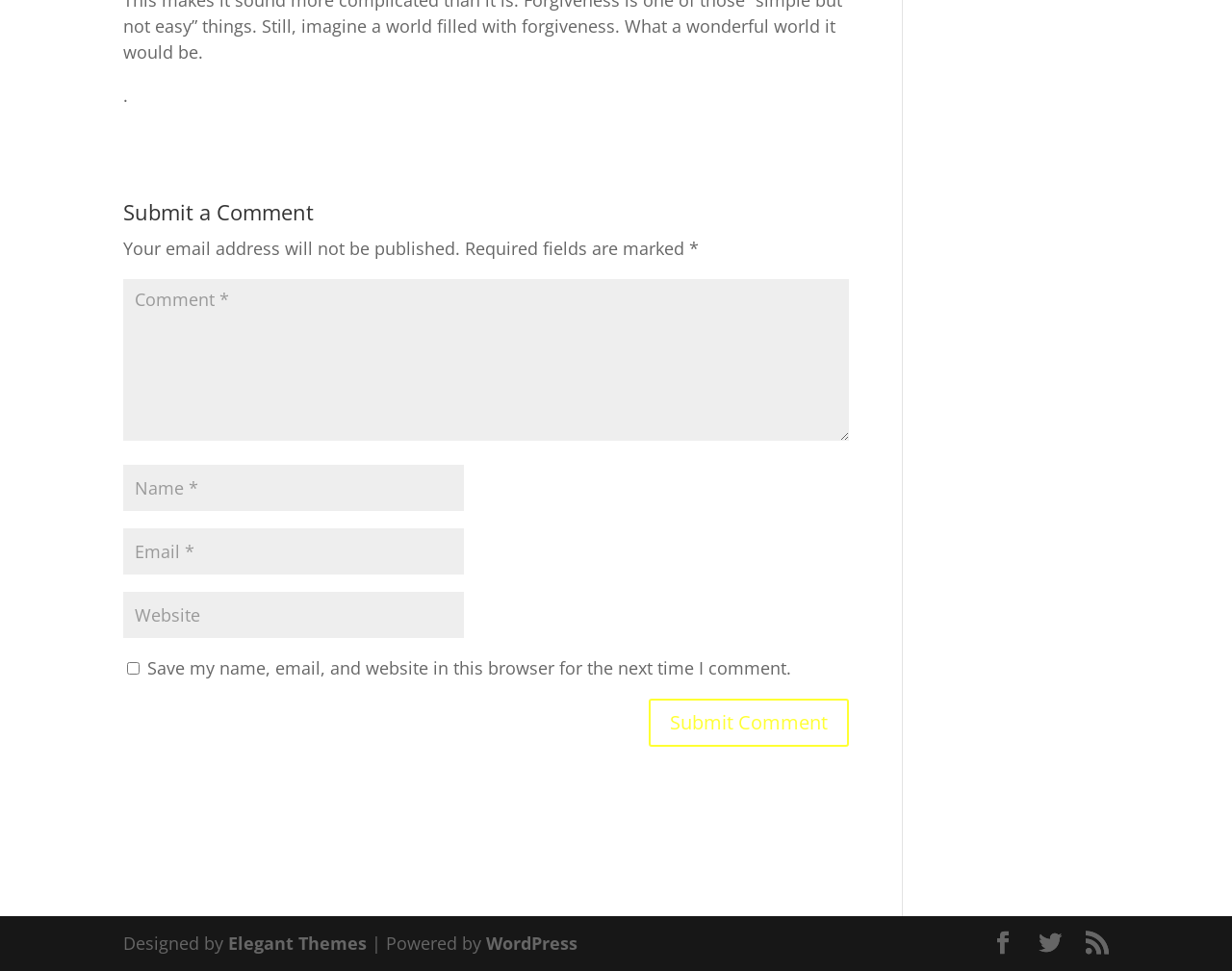What is the label of the first textbox?
Carefully analyze the image and provide a detailed answer to the question.

The first textbox has a corresponding label 'Comment *', which is indicated by the StaticText element with the text 'Comment *' inside the textbox element.